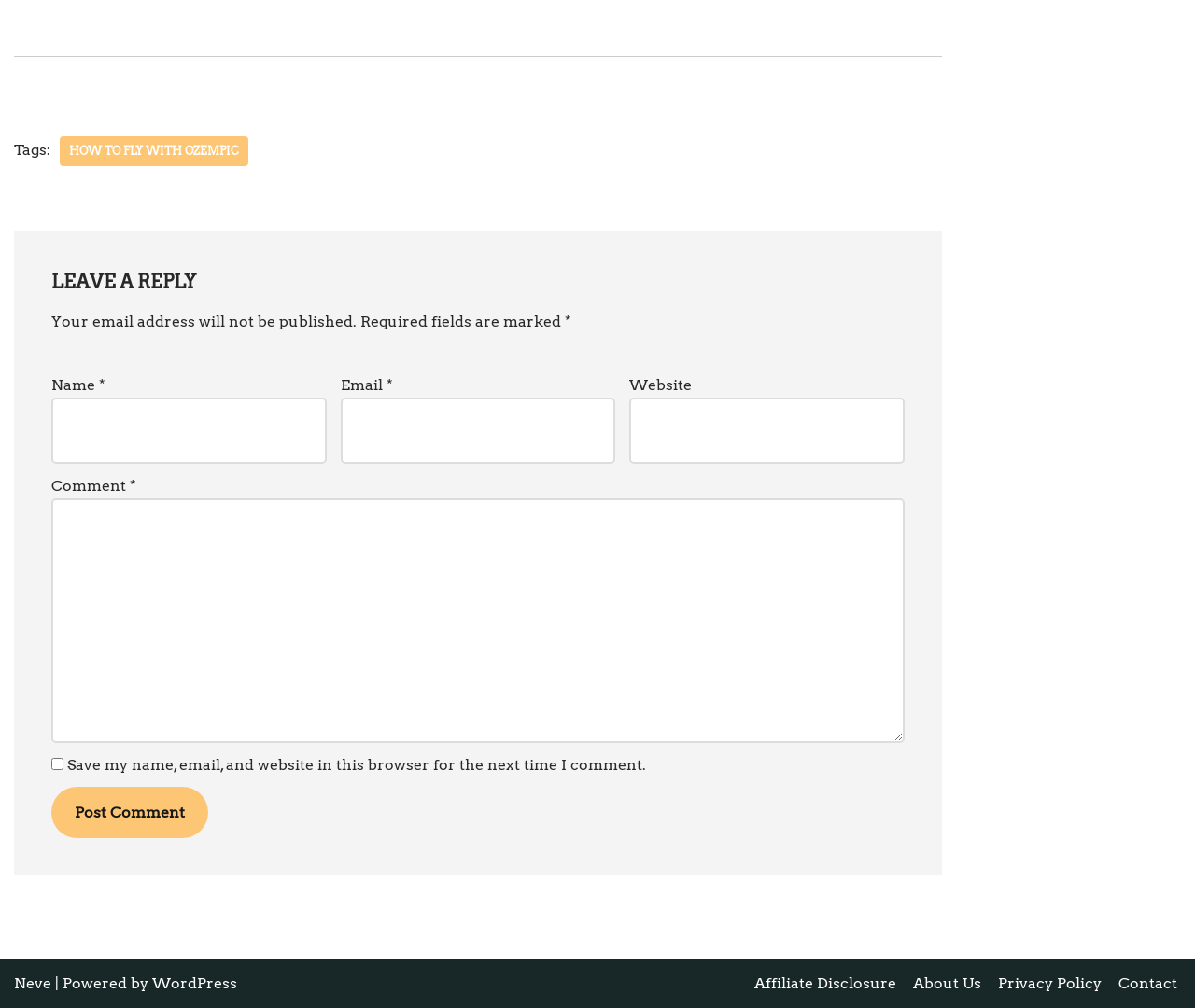Find the bounding box coordinates corresponding to the UI element with the description: "WordPress". The coordinates should be formatted as [left, top, right, bottom], with values as floats between 0 and 1.

[0.127, 0.967, 0.198, 0.985]